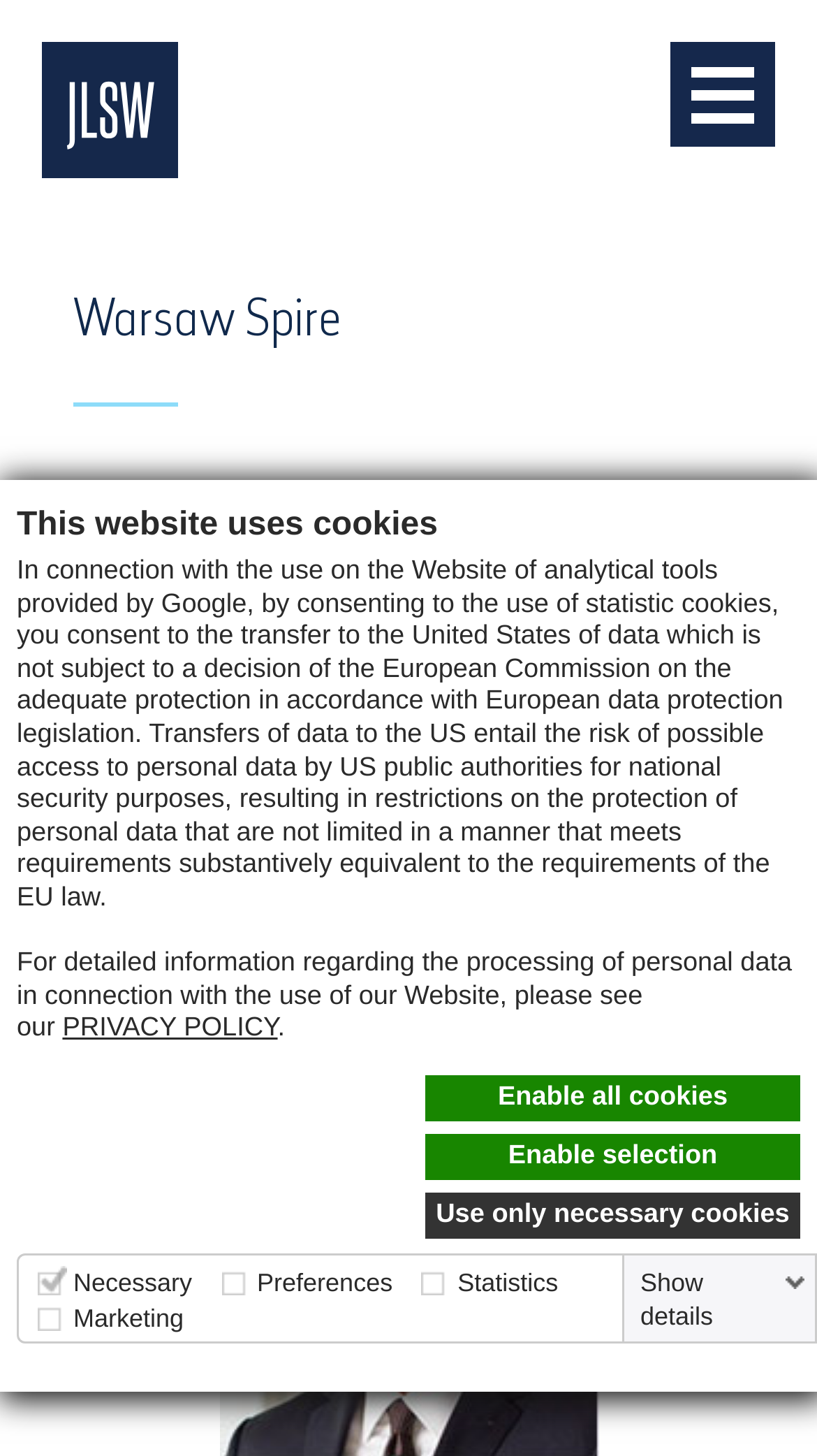Show me the bounding box coordinates of the clickable region to achieve the task as per the instruction: "Show details".

[0.773, 0.869, 0.997, 0.915]